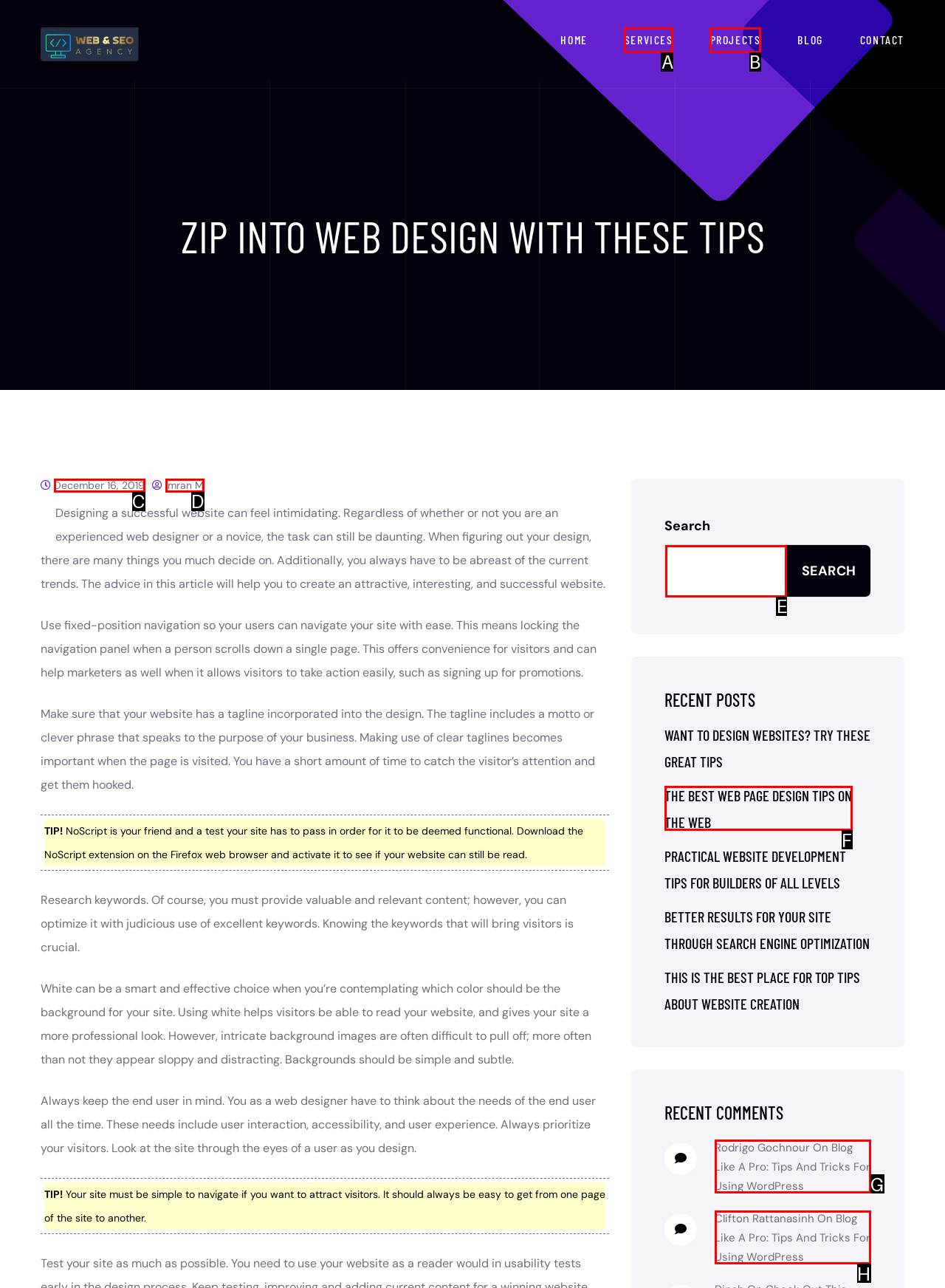Choose the letter that best represents the description: Monk Cleaning Services. Provide the letter as your response.

None